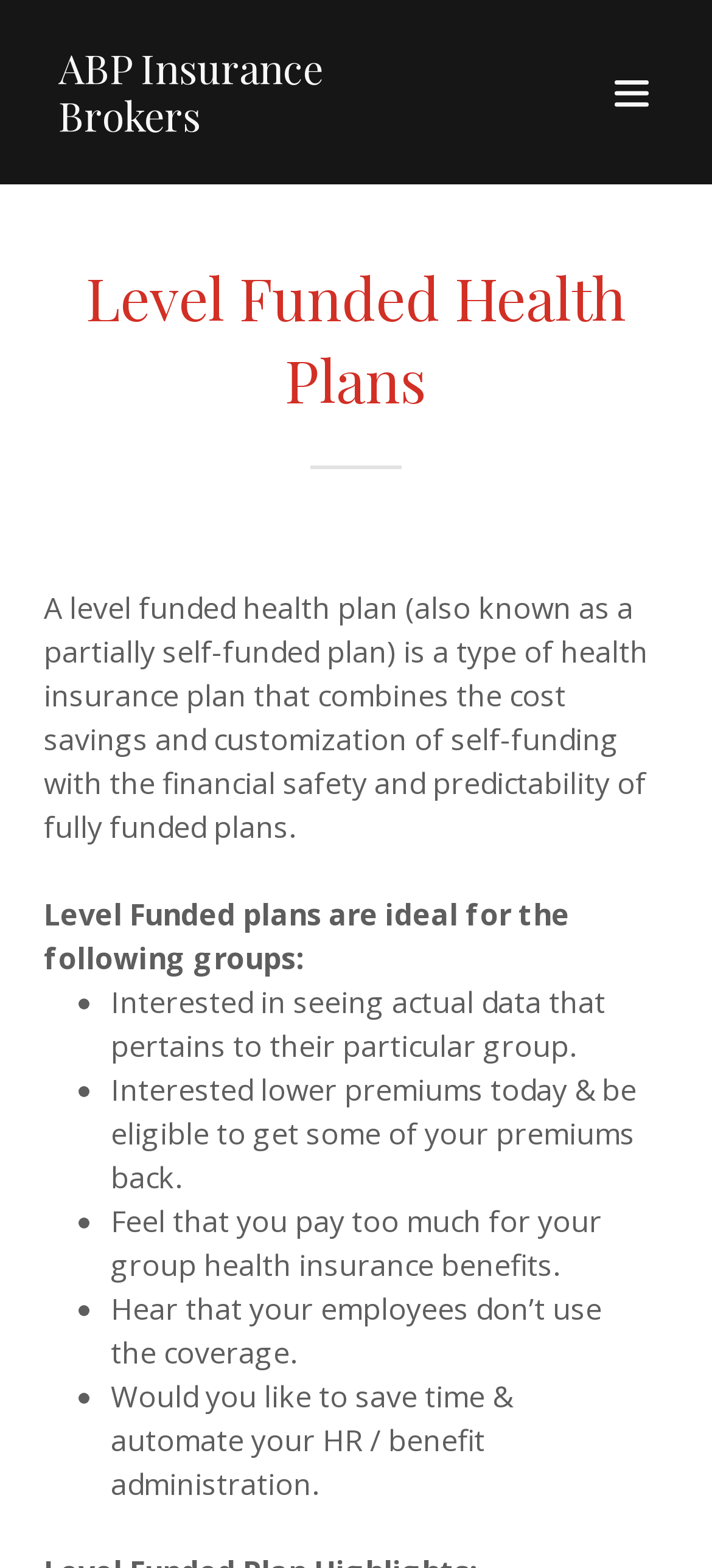What is the purpose of the button with a hamburger icon?
Look at the image and answer the question with a single word or phrase.

Site Navigation